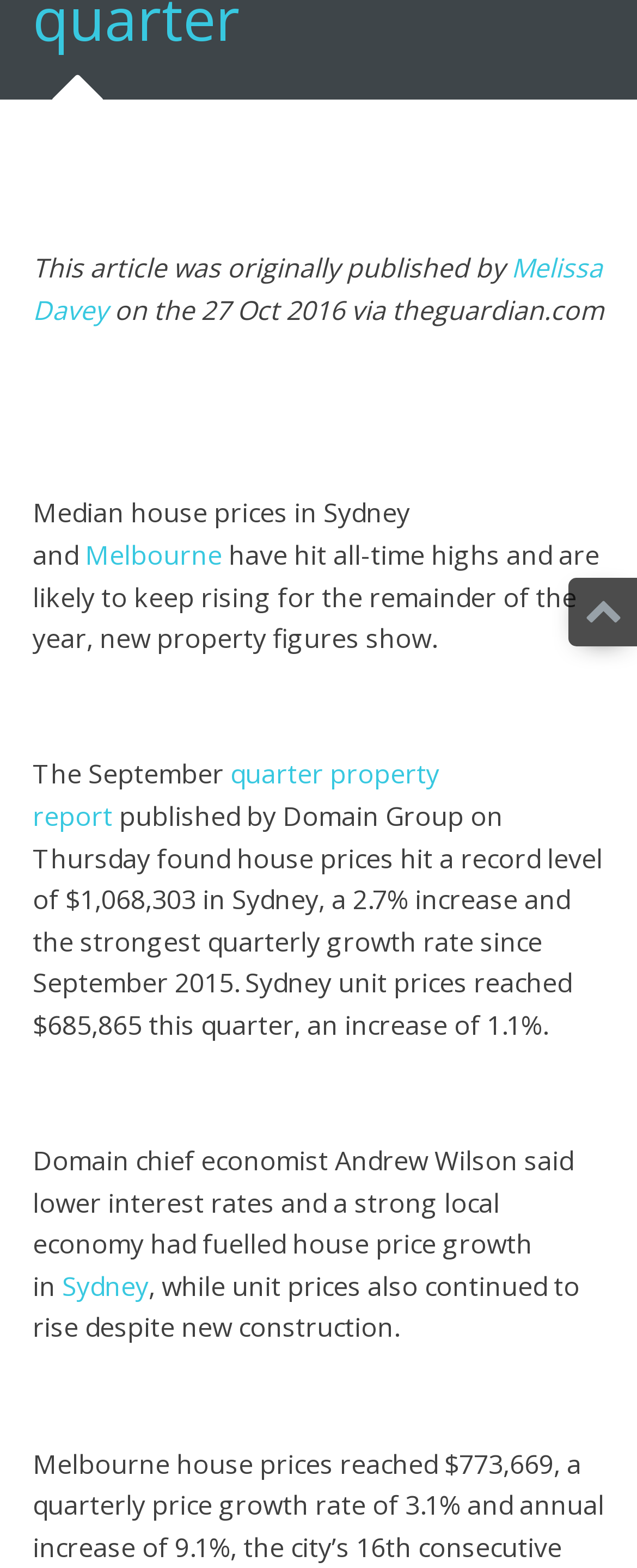Please specify the bounding box coordinates in the format (top-left x, top-left y, bottom-right x, bottom-right y), with all values as floating point numbers between 0 and 1. Identify the bounding box of the UI element described by: Sydney

[0.097, 0.809, 0.233, 0.832]